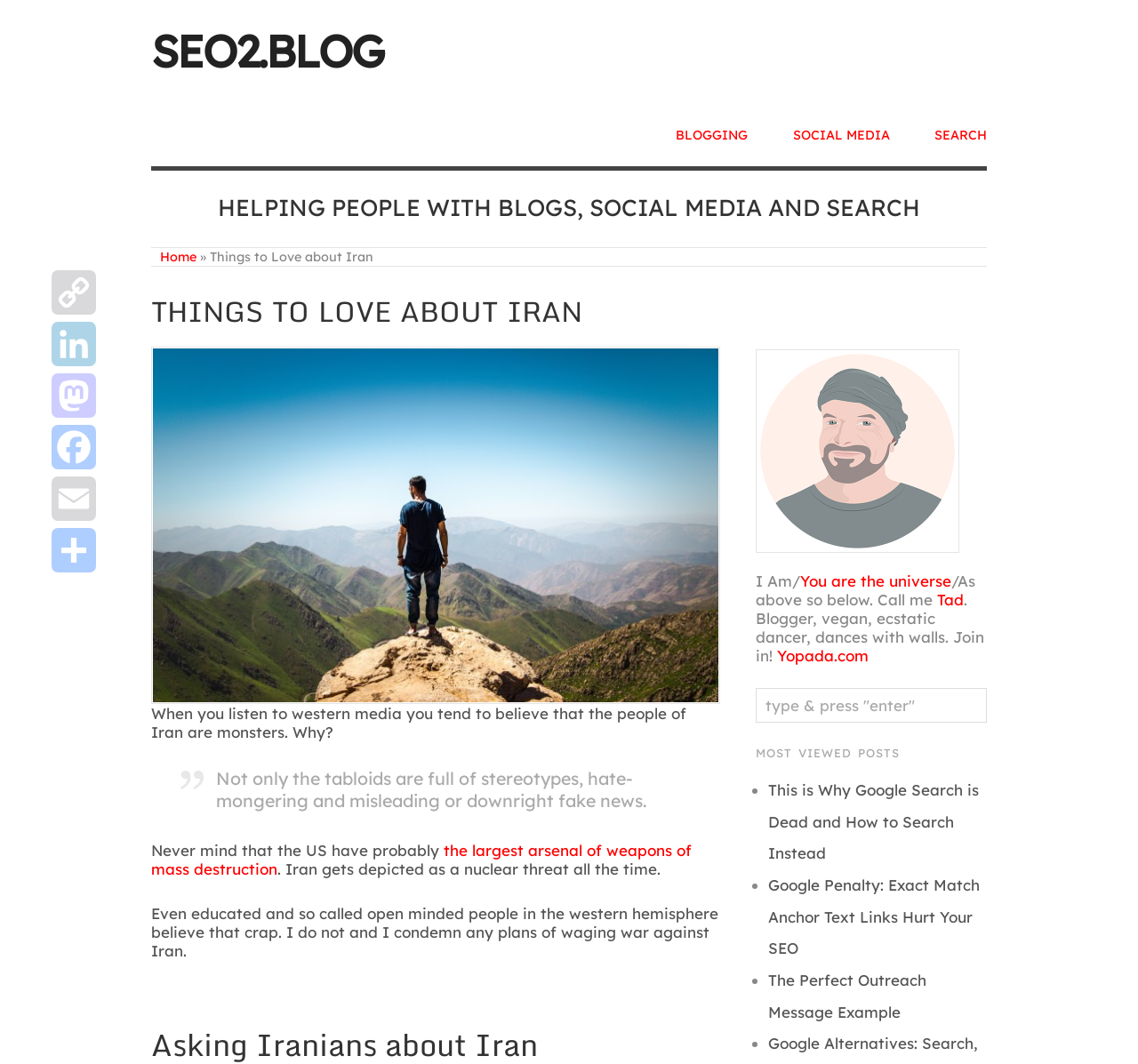Highlight the bounding box coordinates of the element that should be clicked to carry out the following instruction: "View the most viewed post 'This is Why Google Search is Dead and How to Search Instead'". The coordinates must be given as four float numbers ranging from 0 to 1, i.e., [left, top, right, bottom].

[0.675, 0.733, 0.86, 0.811]